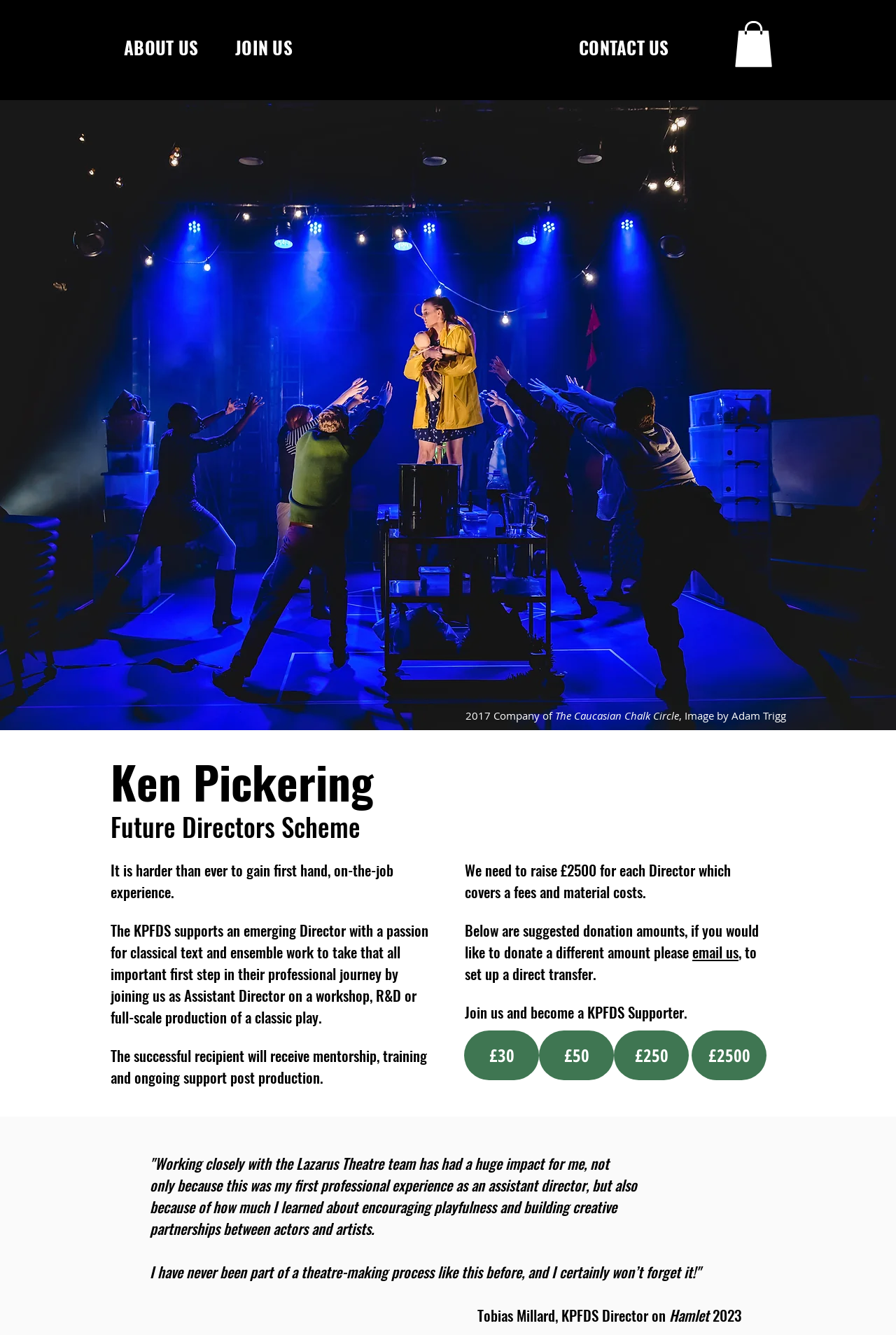Show the bounding box coordinates of the element that should be clicked to complete the task: "Search for a specific term".

None